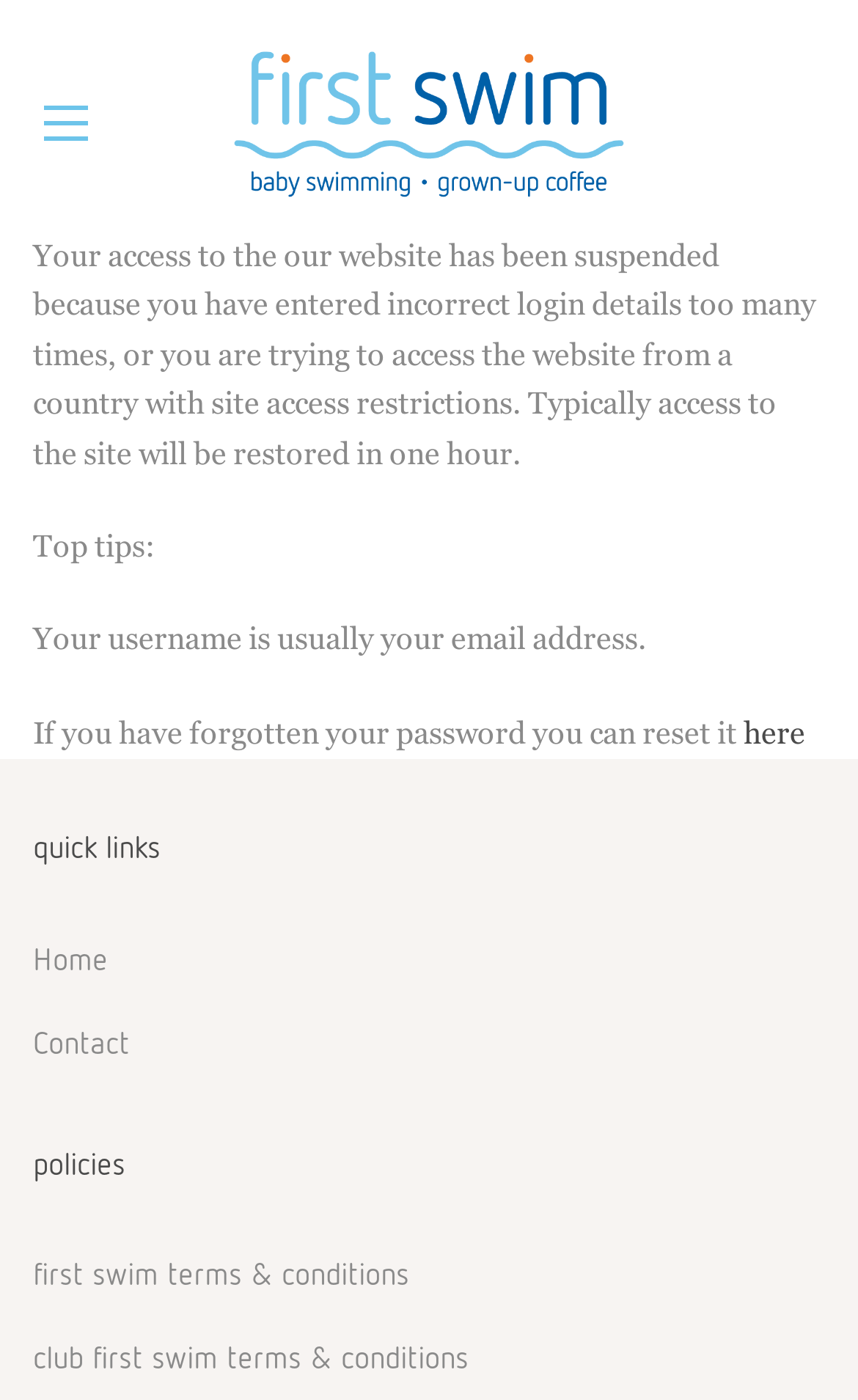Describe every aspect of the webpage in a detailed manner.

The webpage appears to be a blocking page, informing the user that their access to the website has been suspended. At the top of the page, there is a layout table with a link to "First Swim" accompanied by an image, also labeled "First Swim". 

Below this, there is a main section that occupies most of the page. In this section, a paragraph of text explains the reason for the suspension, stating that it may be due to incorrect login details or access from a country with site access restrictions. The text also mentions that access will typically be restored in one hour.

Underneath this paragraph, there are three short tips for the user. The first tip reminds the user that their username is usually their email address. The second tip suggests resetting their password if they have forgotten it, with a link to do so labeled "here".

Further down, there is a complementary section that contains two headings: "quick links" and "policies". Under "quick links", there are two links to "Home" and "Contact". Under "policies", there is a link to "first swim terms & conditions".